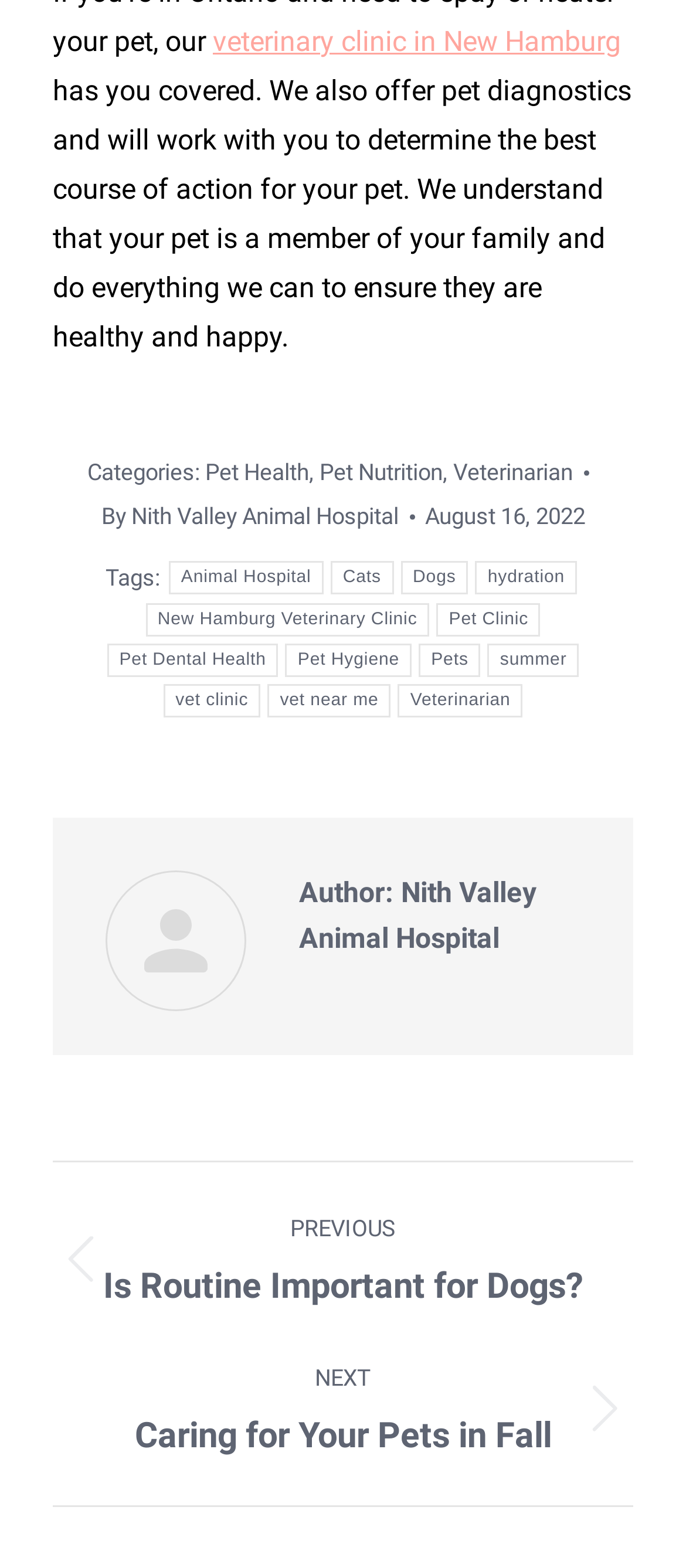Answer the question below in one word or phrase:
Who is the author of the article?

Nith Valley Animal Hospital